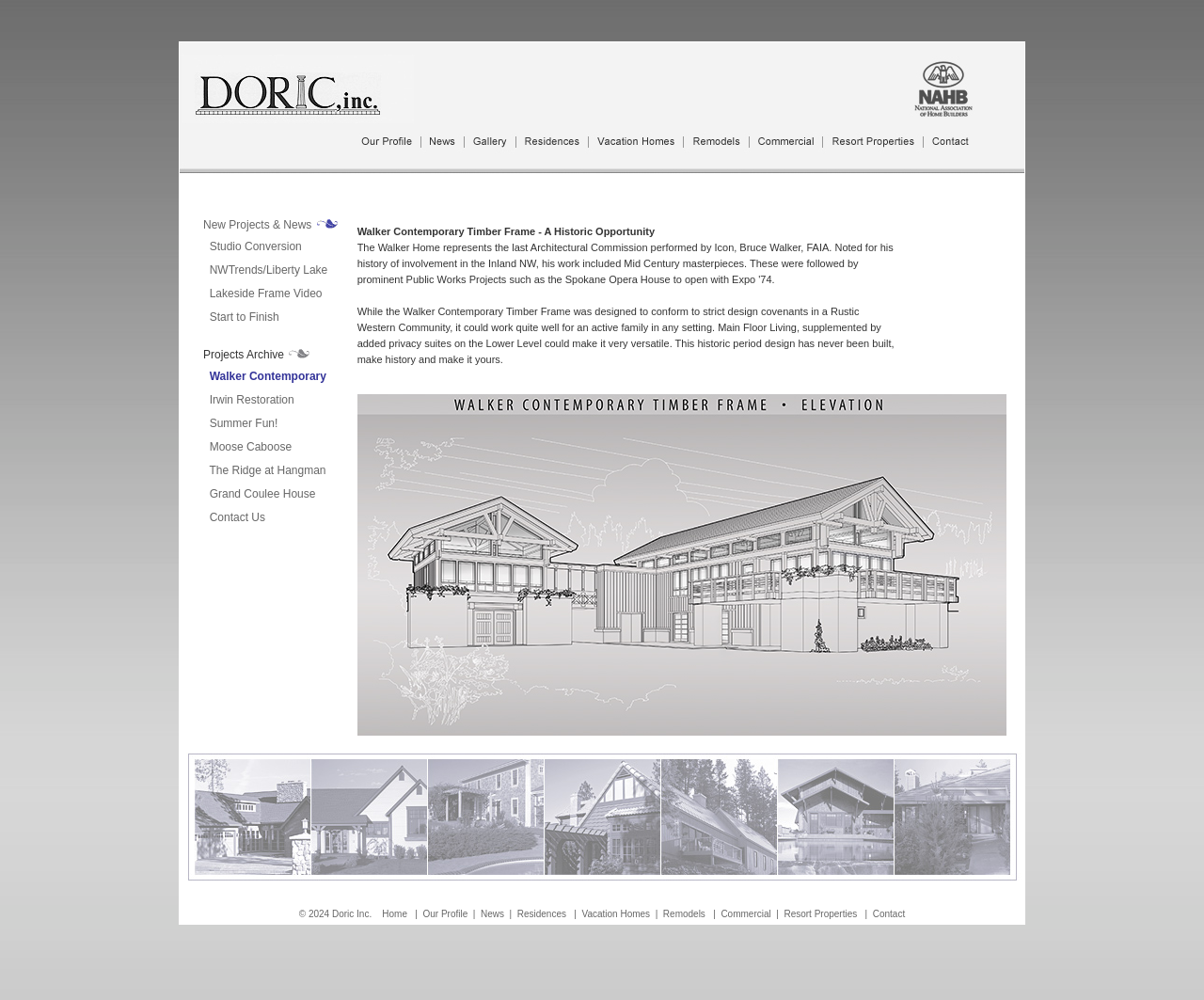Respond with a single word or short phrase to the following question: 
What is the copyright year mentioned in the footer?

2024